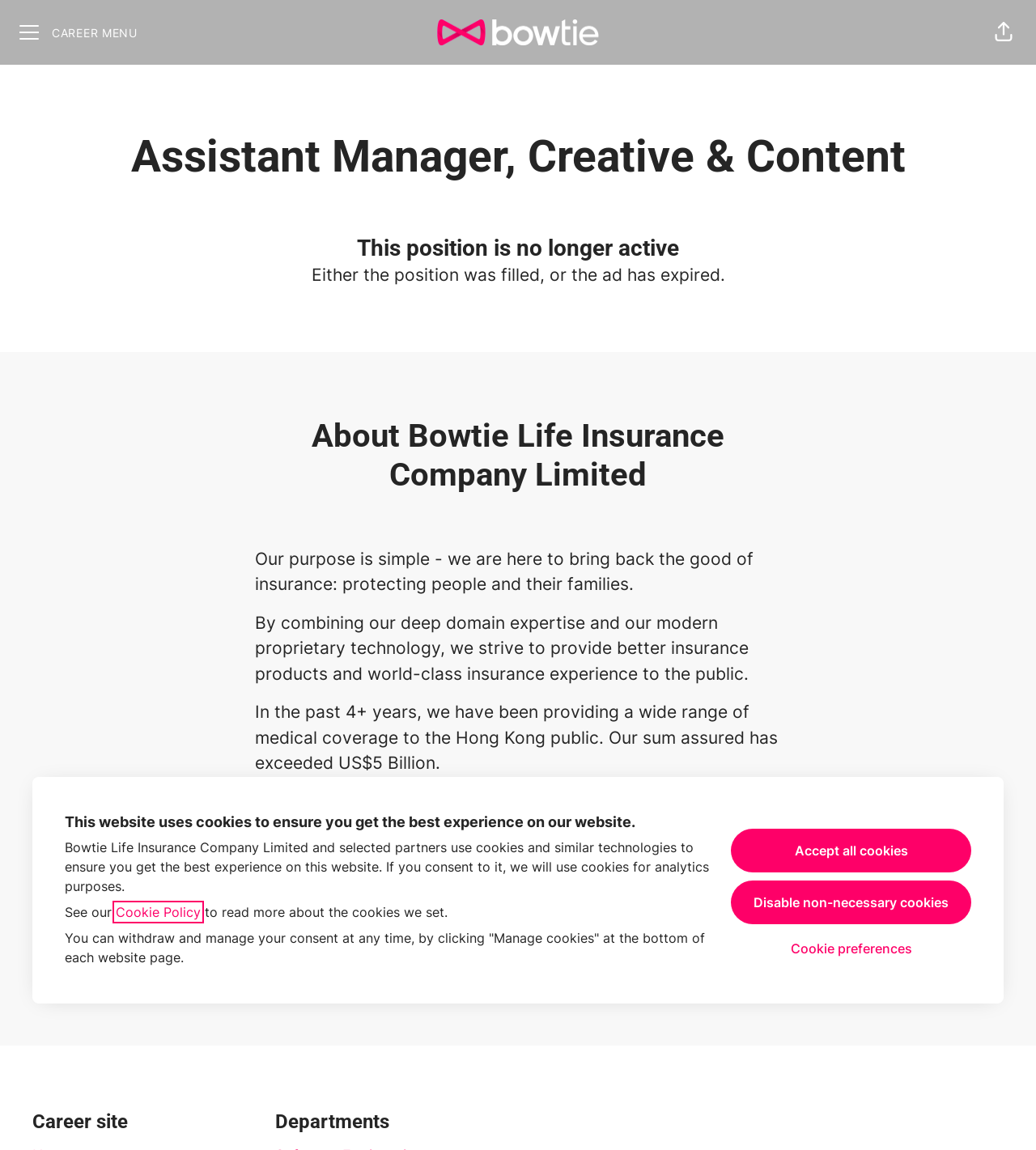What is the sum assured of the company's medical coverage?
Look at the image and answer the question with a single word or phrase.

US$5 Billion